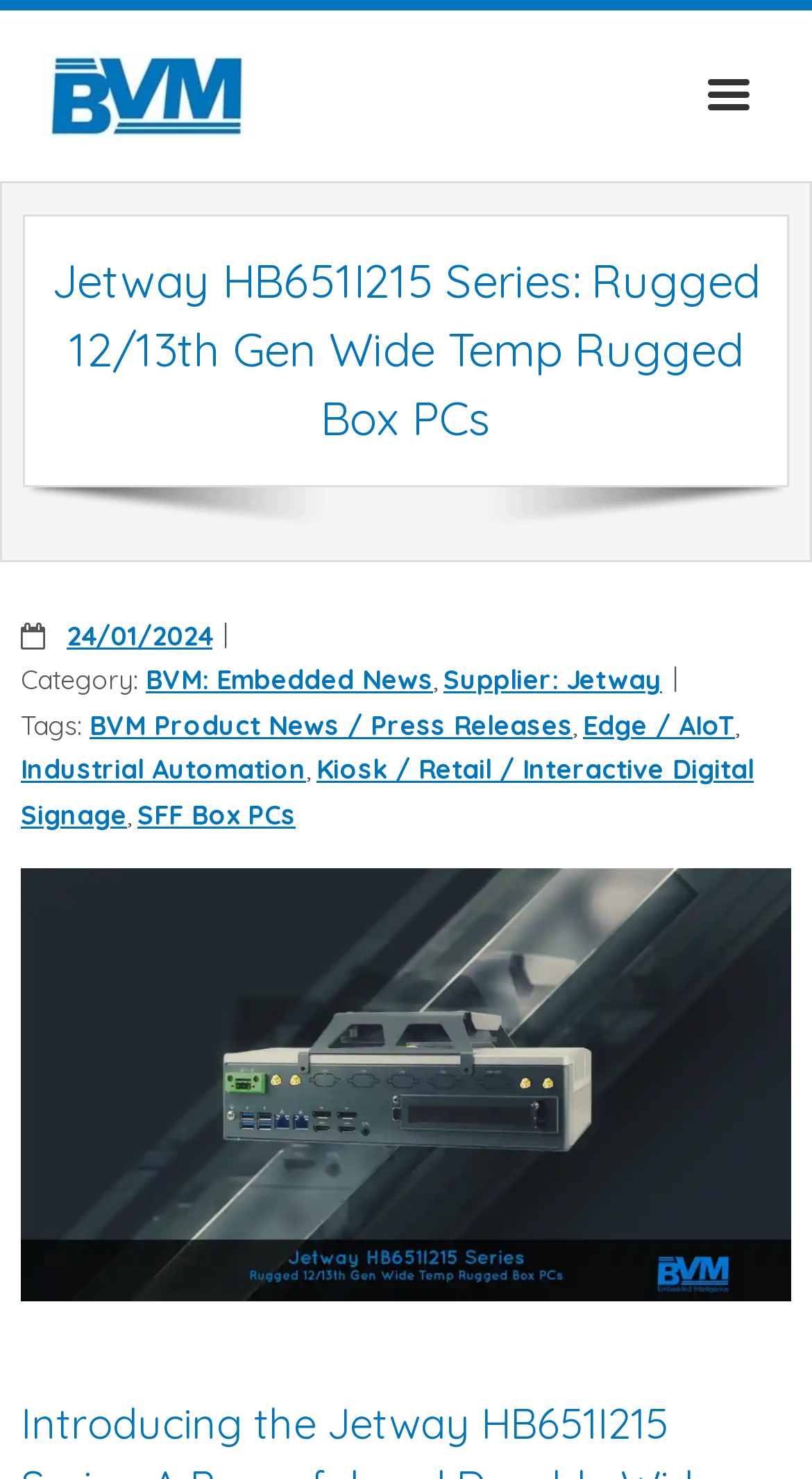Provide a thorough and detailed response to the question by examining the image: 
What is the logo of BVM?

The logo of BVM is located at the top left corner of the webpage, and it is a small image with the text 'BVM Logo Small'.